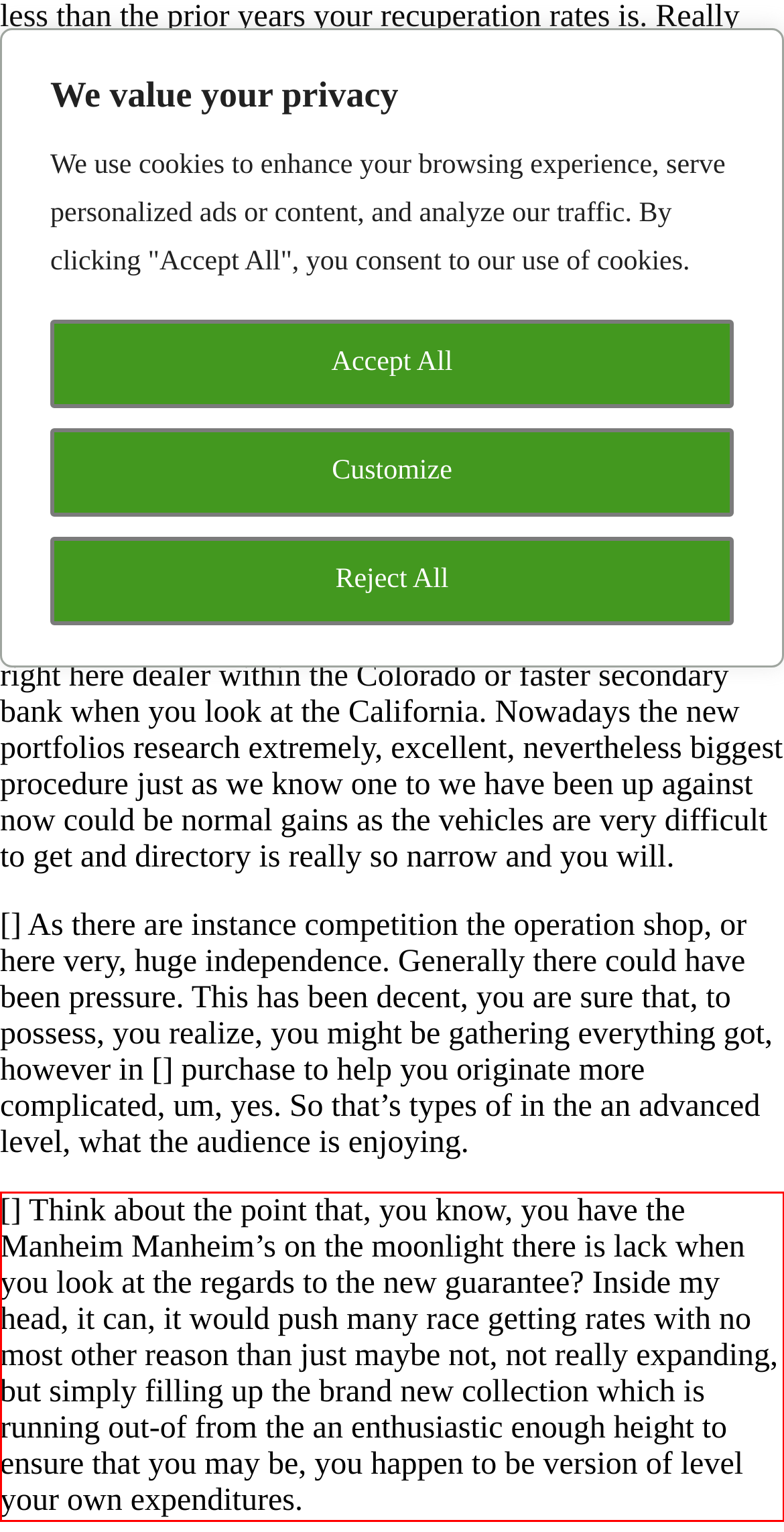Please recognize and transcribe the text located inside the red bounding box in the webpage image.

[] Think about the point that, you know, you have the Manheim Manheim’s on the moonlight there is lack when you look at the regards to the new guarantee? Inside my head, it can, it would push many race getting rates with no most other reason than just maybe not, not really expanding, but simply filling up the brand new collection which is running out-of from the an enthusiastic enough height to ensure that you may be, you happen to be version of level your own expenditures.